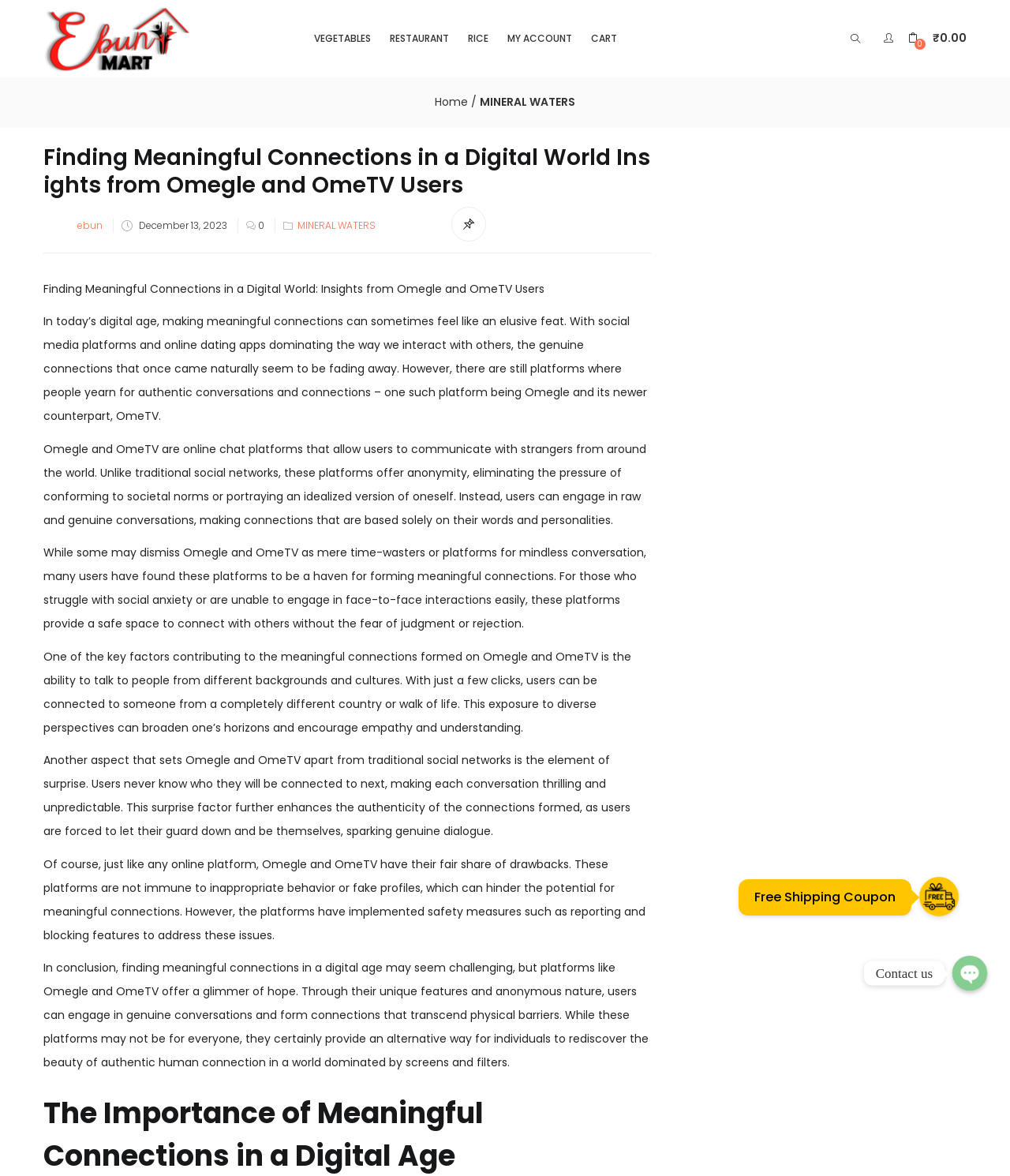Using the element description: "MINERAL WATERS", determine the bounding box coordinates for the specified UI element. The coordinates should be four float numbers between 0 and 1, [left, top, right, bottom].

[0.475, 0.08, 0.57, 0.093]